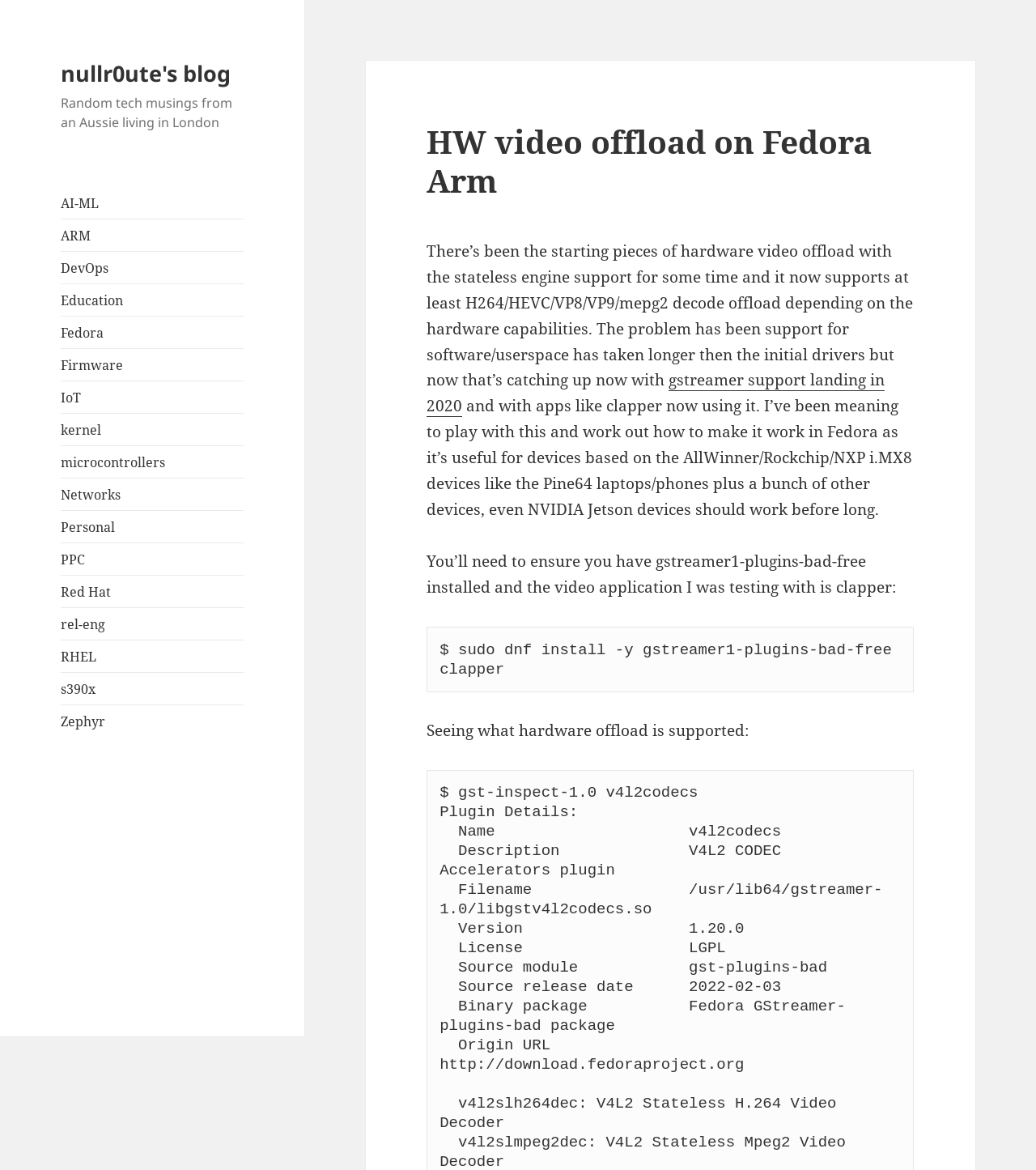Locate the bounding box coordinates of the clickable region necessary to complete the following instruction: "learn more about gstreamer support". Provide the coordinates in the format of four float numbers between 0 and 1, i.e., [left, top, right, bottom].

[0.412, 0.316, 0.854, 0.357]